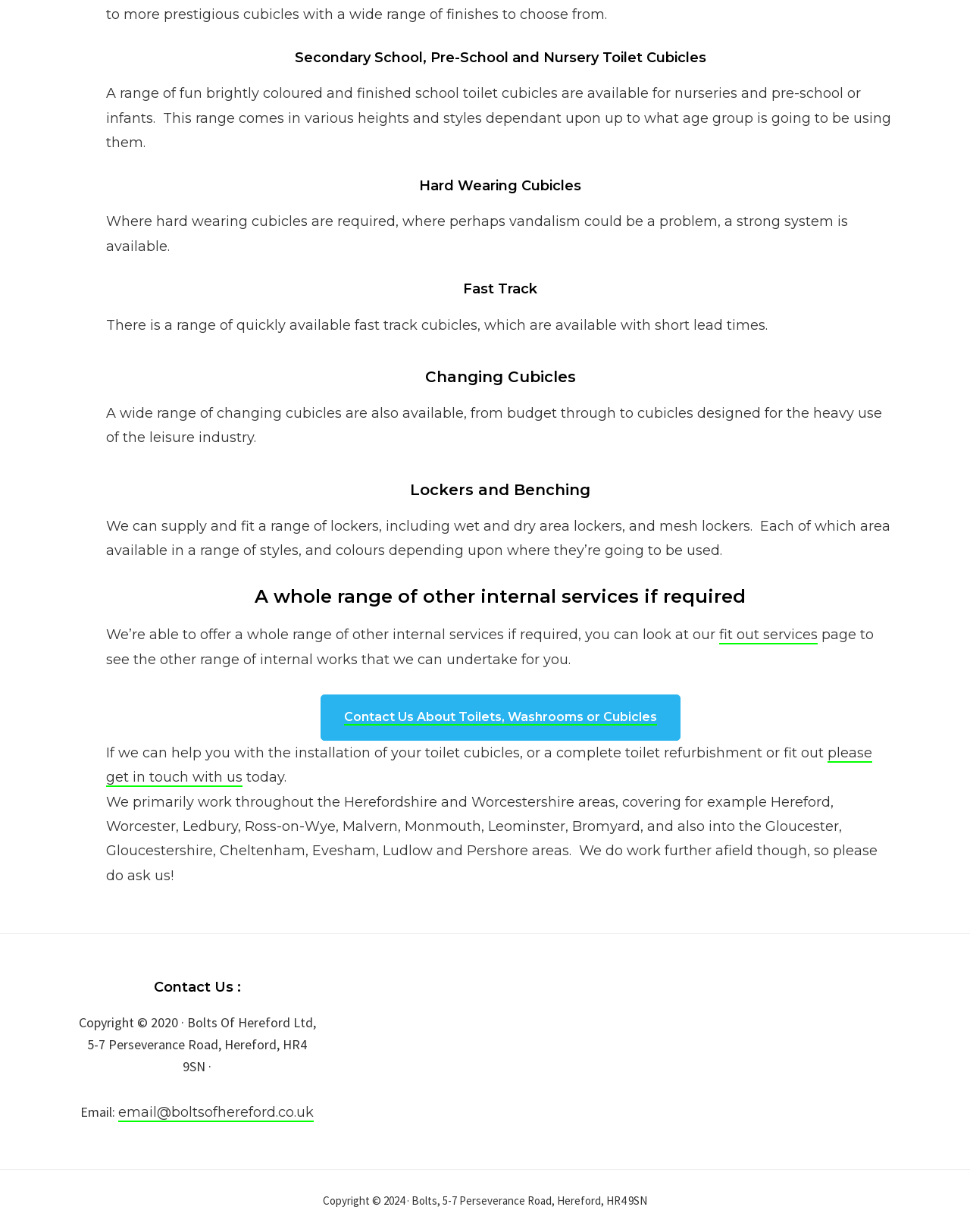What is the purpose of hard wearing cubicles?
Provide an in-depth and detailed answer to the question.

According to the StaticText element with OCR text 'Where hard wearing cubicles are required, where perhaps vandalism could be a problem, a strong system is available.', it can be understood that the purpose of hard wearing cubicles is to prevent vandalism.